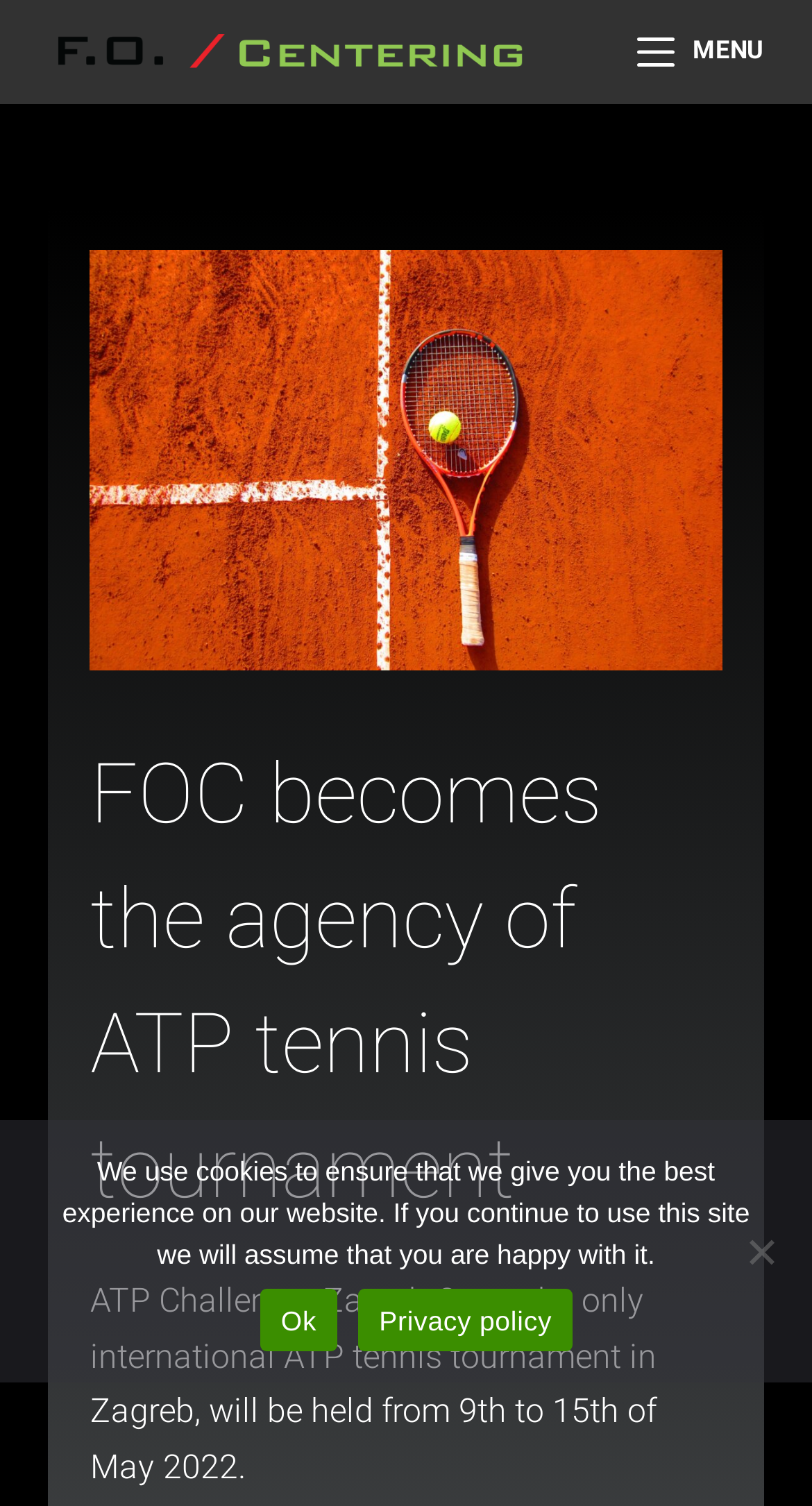What is the purpose of the button 'Open off canvas'?
Answer with a single word or phrase by referring to the visual content.

To open the menu